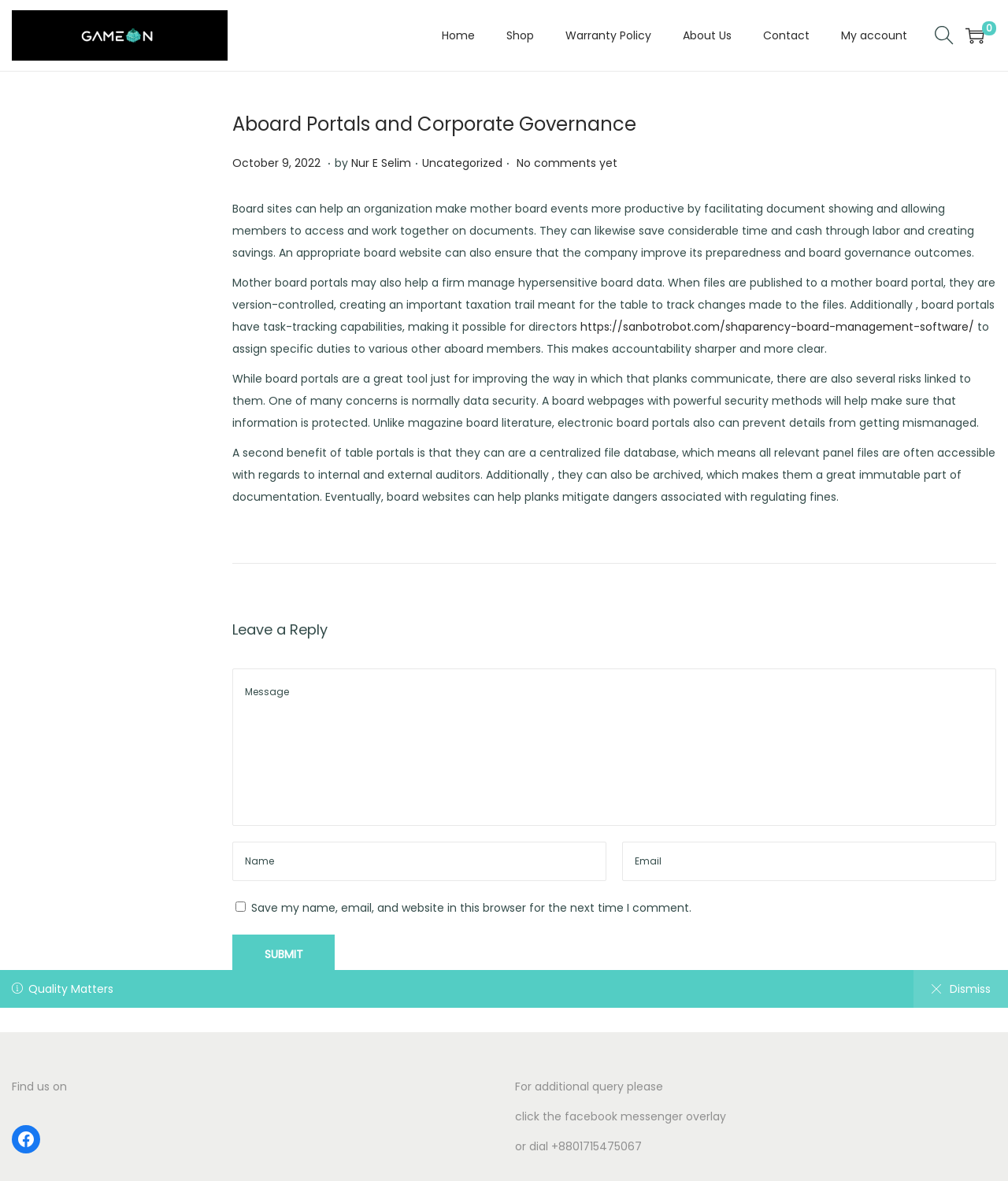Specify the bounding box coordinates of the area to click in order to follow the given instruction: "Click the 'Facebook' link."

[0.012, 0.952, 0.04, 0.976]